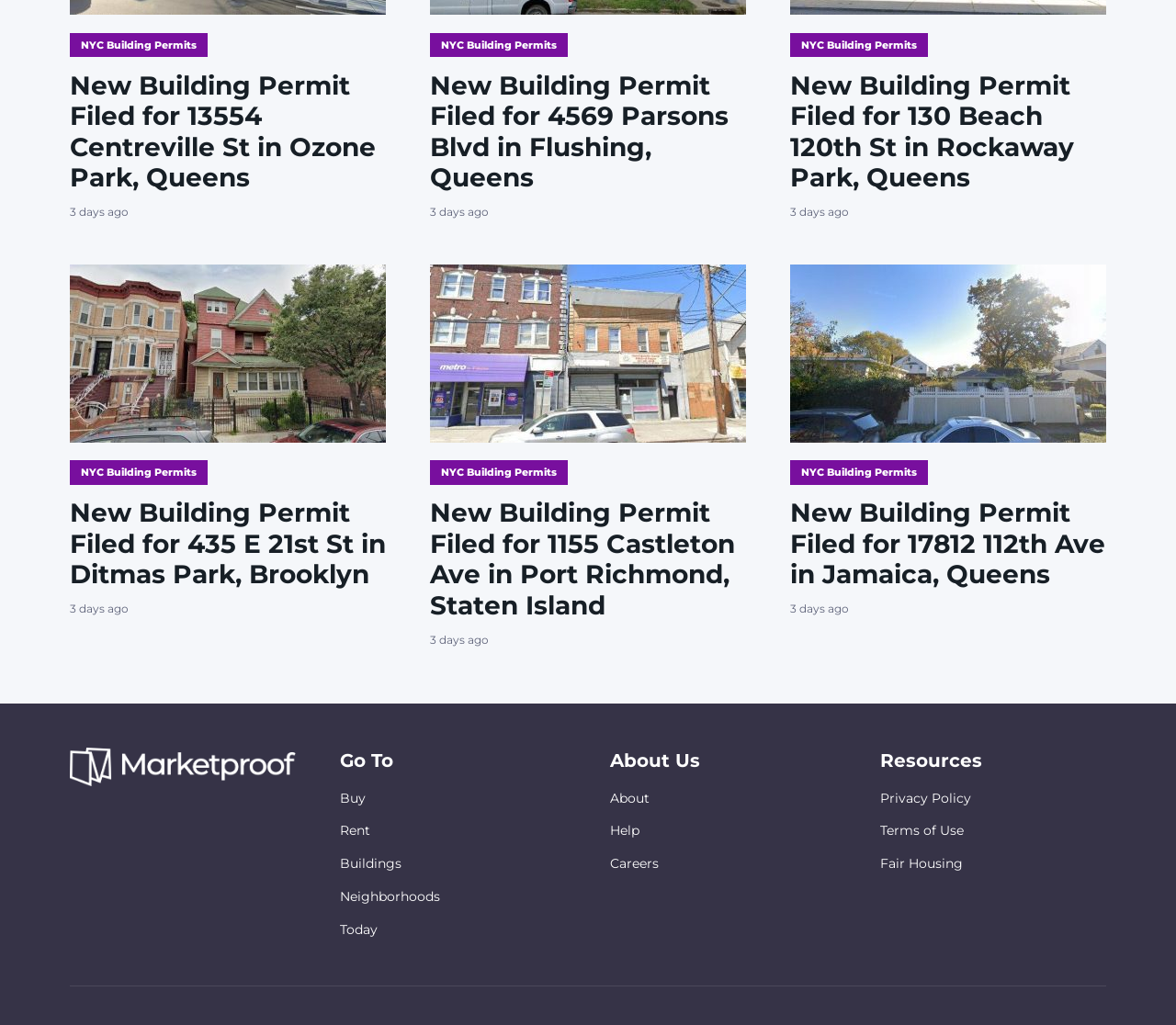Find the bounding box coordinates of the element's region that should be clicked in order to follow the given instruction: "Follow the link 'recording formats'". The coordinates should consist of four float numbers between 0 and 1, i.e., [left, top, right, bottom].

None